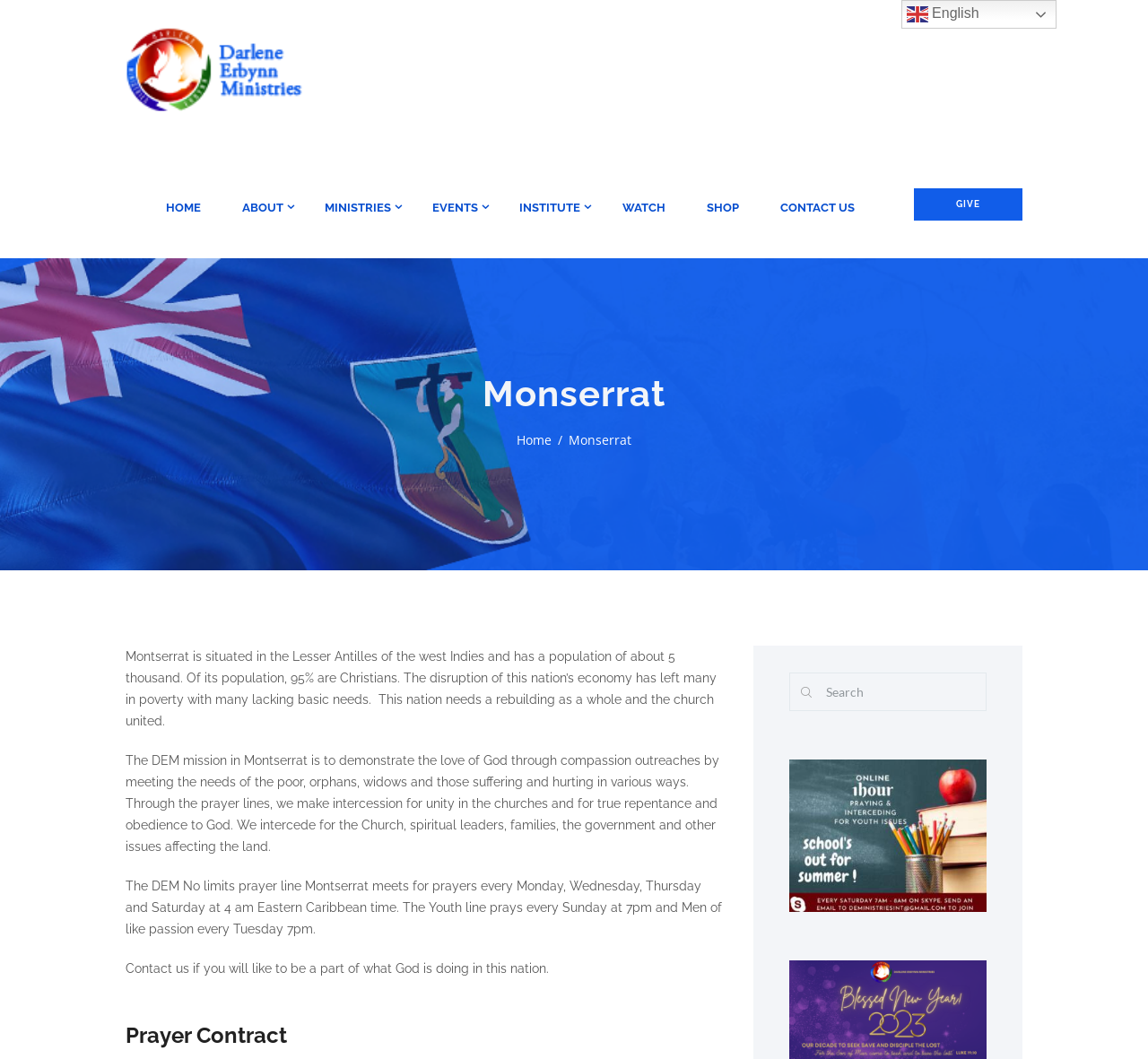Please identify the bounding box coordinates of the area I need to click to accomplish the following instruction: "Search for something".

[0.687, 0.635, 0.859, 0.672]